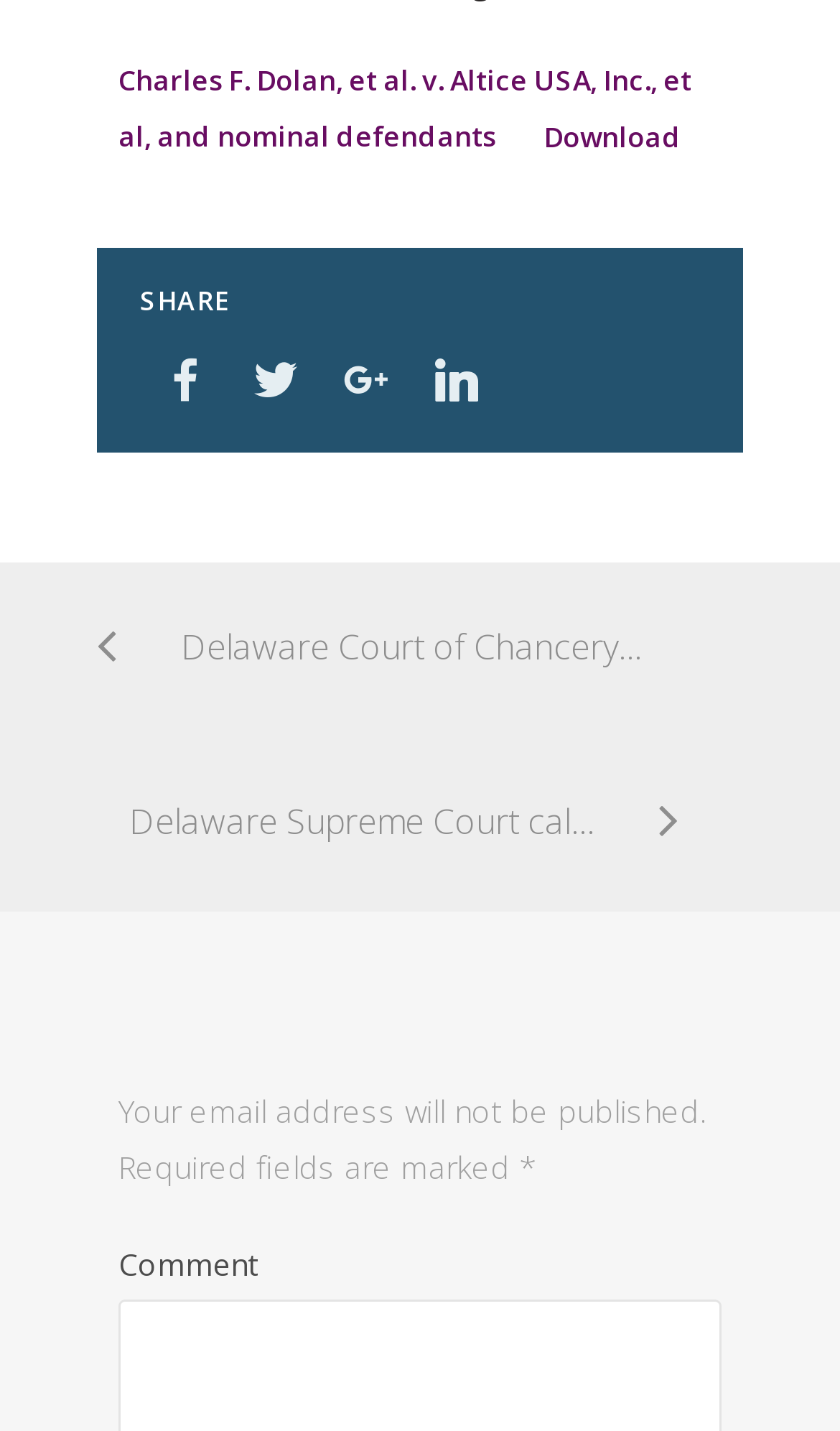Identify the coordinates of the bounding box for the element that must be clicked to accomplish the instruction: "Leave a comment".

[0.141, 0.869, 0.308, 0.898]